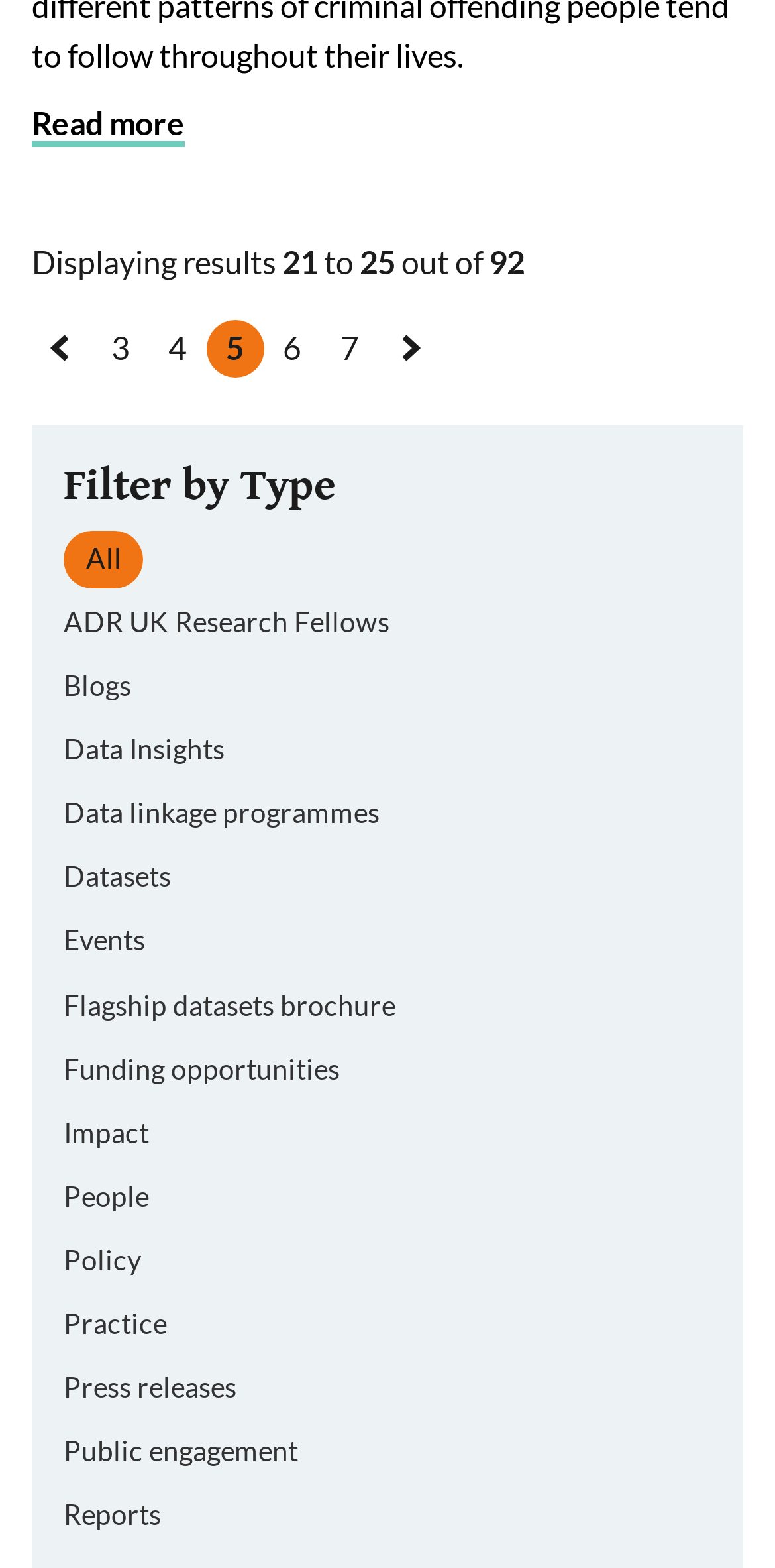Give a one-word or short phrase answer to this question: 
How many results are displayed?

21 to 25